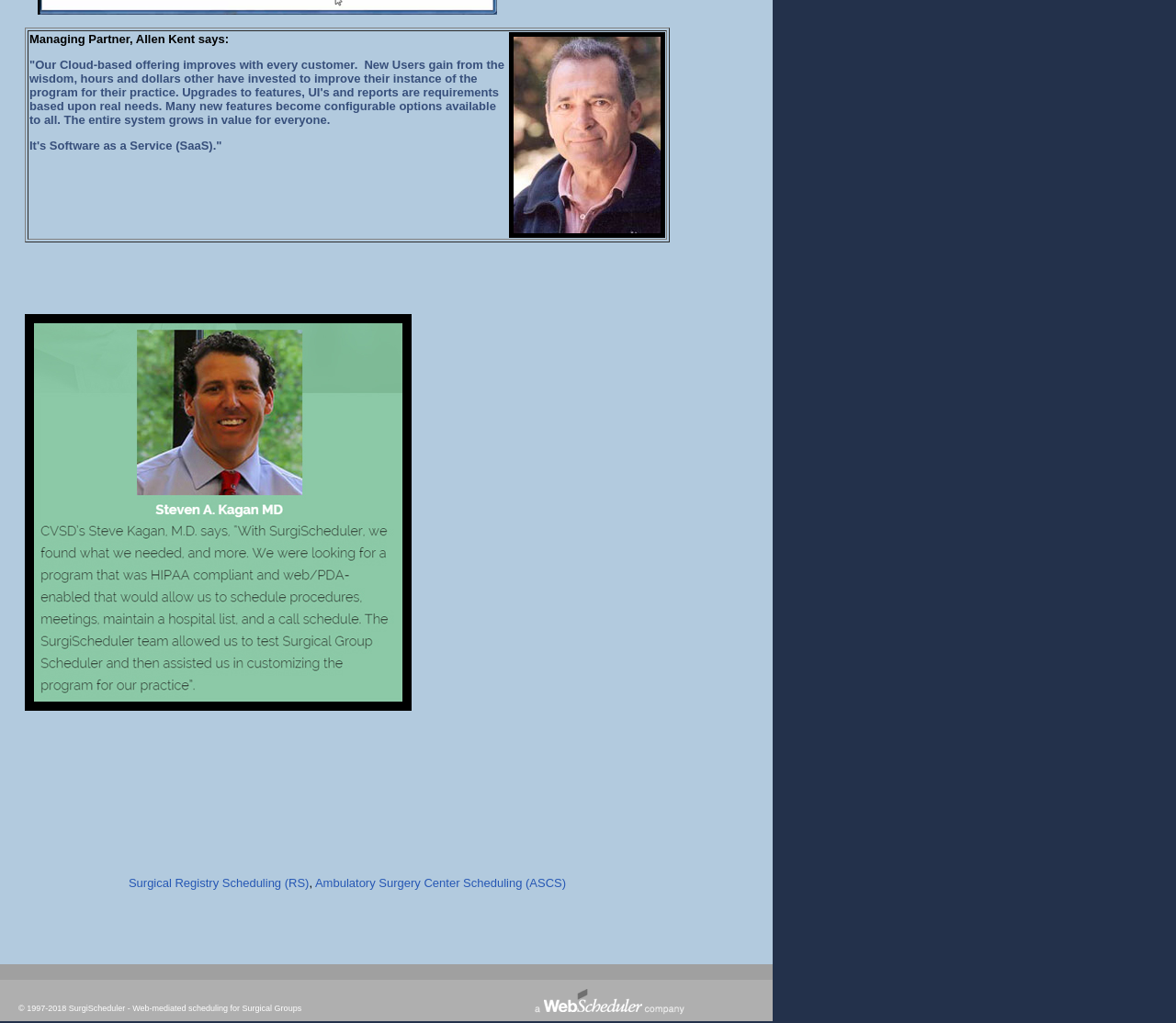Utilize the details in the image to give a detailed response to the question: What is the purpose of the software mentioned in the webpage?

The purpose of the software mentioned in the webpage can be determined by reading the text in the LayoutTableCell element with ID 22, which states '© 1997-2018 SurgiScheduler - Web-mediated scheduling for Surgical Groups'.